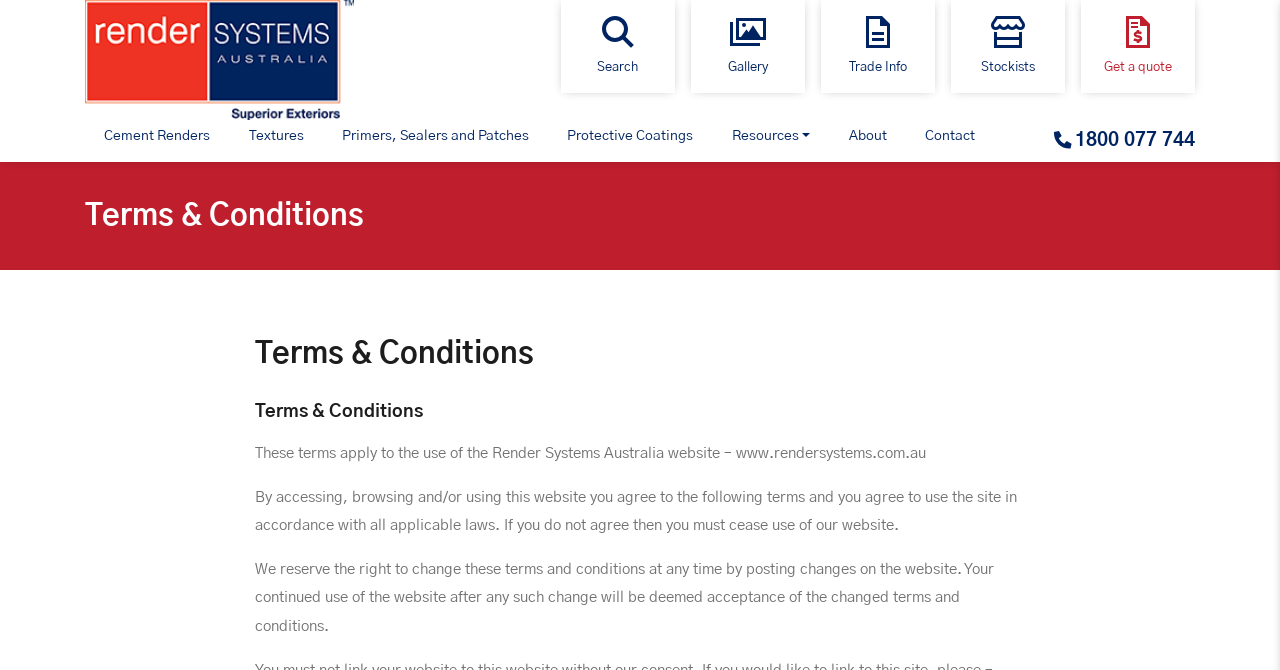Determine the bounding box coordinates of the target area to click to execute the following instruction: "Visit the 'About' page."

[0.661, 0.189, 0.695, 0.242]